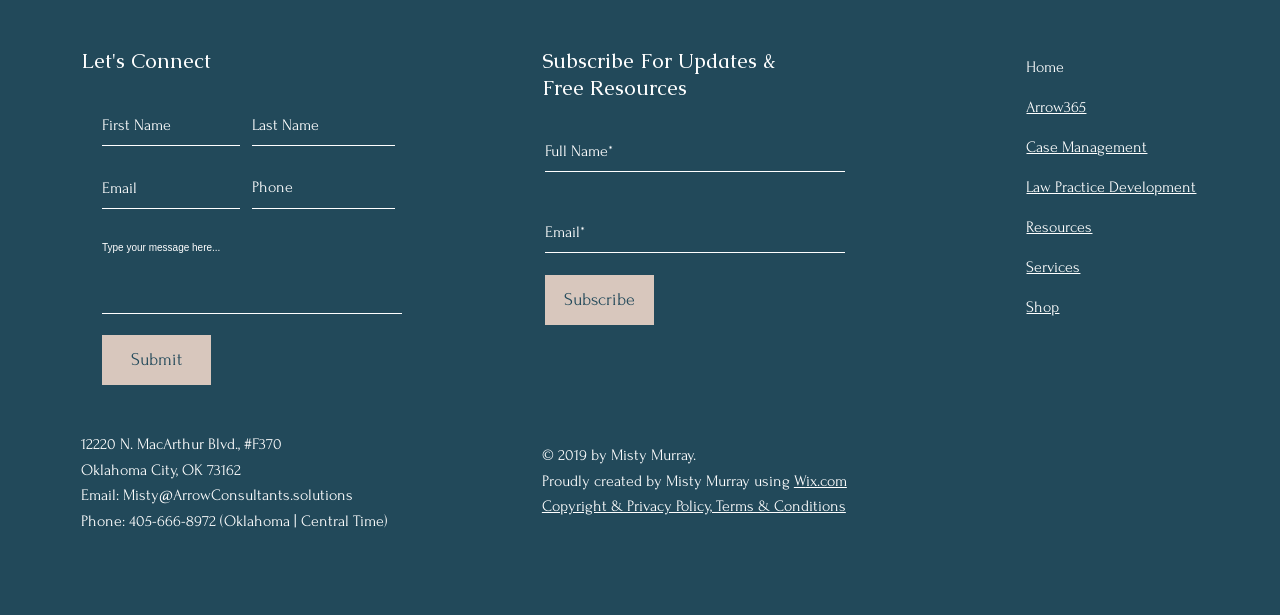Locate the coordinates of the bounding box for the clickable region that fulfills this instruction: "View LinkedIn profile".

[0.802, 0.561, 0.821, 0.6]